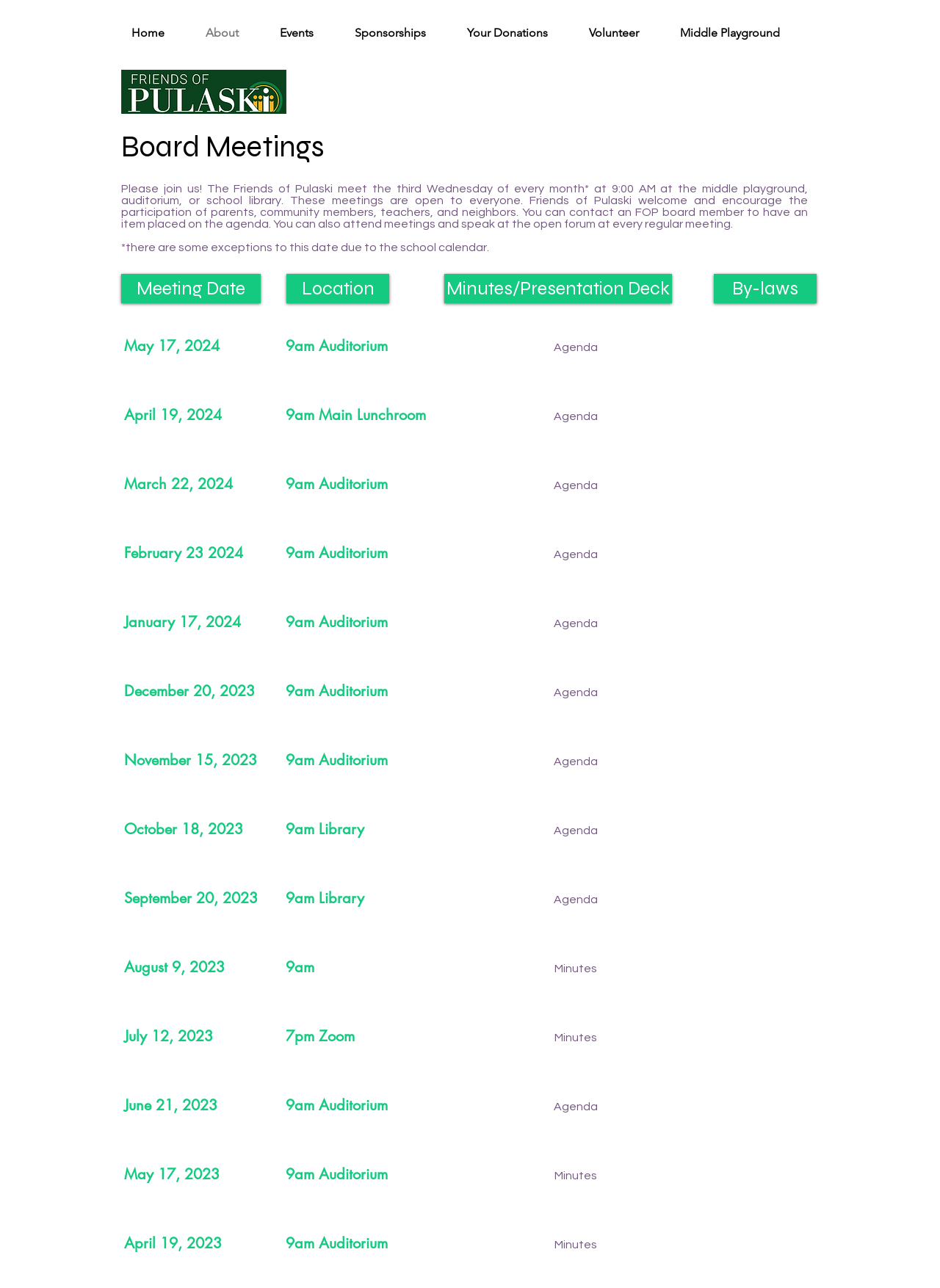Determine the bounding box coordinates of the clickable region to execute the instruction: "Click the Meeting Date button". The coordinates should be four float numbers between 0 and 1, denoted as [left, top, right, bottom].

[0.129, 0.213, 0.277, 0.235]